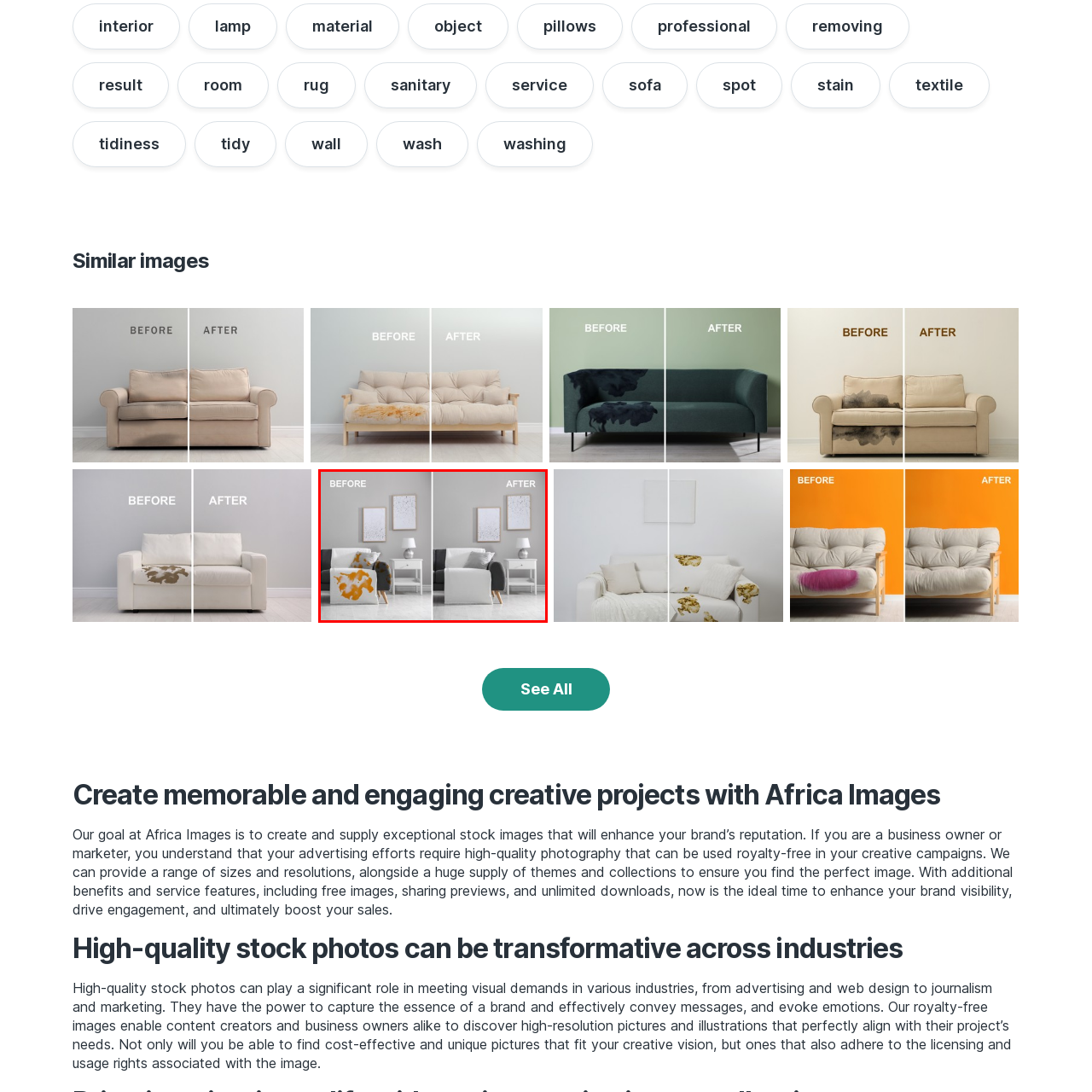Describe the contents of the image that is surrounded by the red box in a detailed manner.

This image showcases a side-by-side comparison of a sofa before and after dry cleaning, highlighting the dramatic transformation that can occur with professional cleaning services. On the left, the "before" view features a stained sofa draped with a blanket that has noticeable orange spots, indicating wear and dirt accumulation. The setting is minimalist, with neutral gray walls and framed artwork above the sofa, complemented by a bedside table and a lamp that add to the room's aesthetic.

On the right, the "after" view displays the same sofa looking pristine and revitalized, showcasing the effectiveness of the cleaning process. The white blanket now appears immaculate, emphasizing the striking contrast with the original state. The overall ambiance of the room remains unchanged, yet the clean sofa enhances the space's tidiness and appeal. This collage serves to illustrate the benefits of maintaining furniture through professional cleaning services, reinforcing the value of a well-kept living environment.